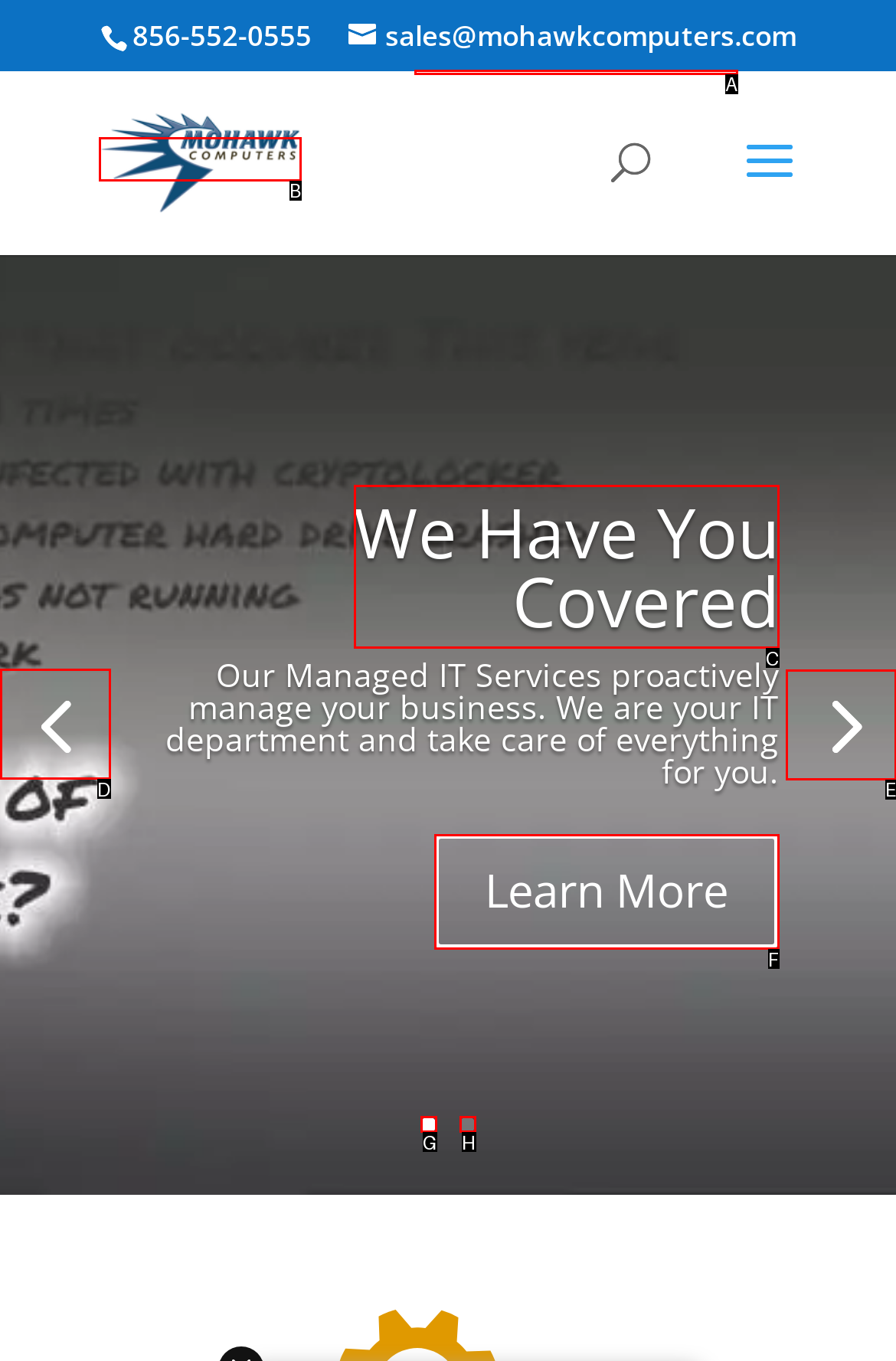Identify the correct option to click in order to accomplish the task: Go to page 5 Provide your answer with the letter of the selected choice.

E